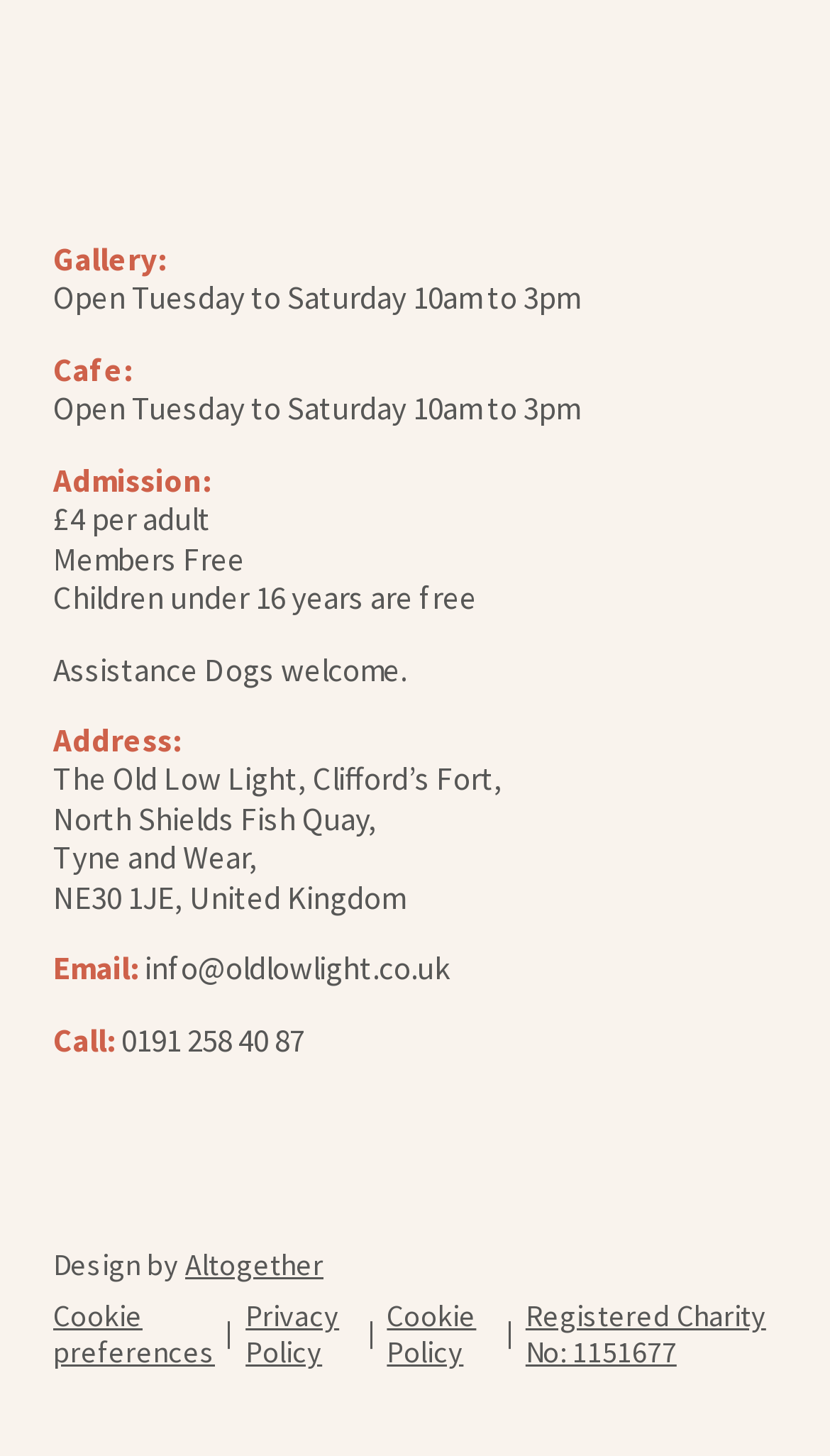Locate the bounding box of the UI element described by: "Privacy Policy" in the given webpage screenshot.

[0.296, 0.891, 0.409, 0.942]